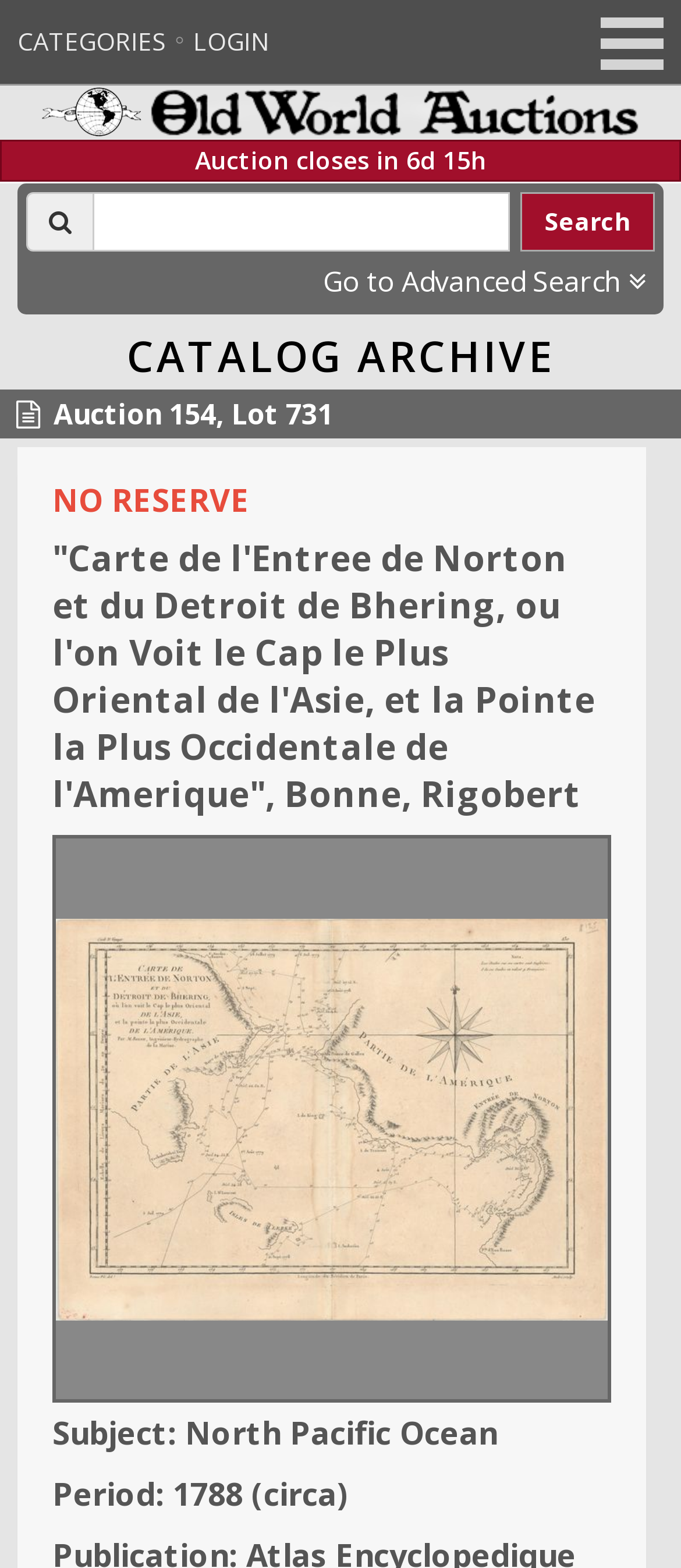What is the subject of the map?
Using the image as a reference, answer with just one word or a short phrase.

North Pacific Ocean